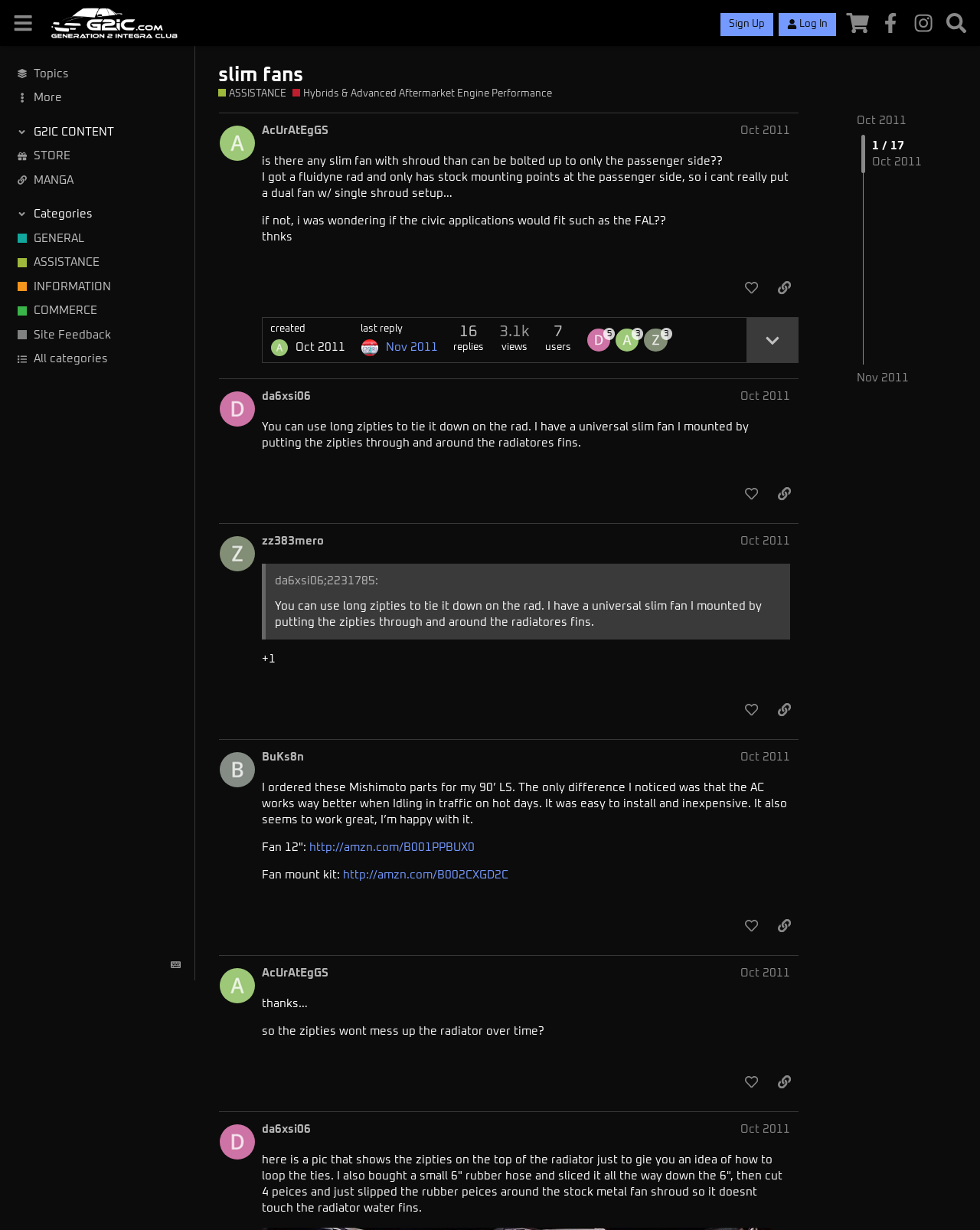Give a short answer using one word or phrase for the question:
What is the date of the last reply?

Nov 2011